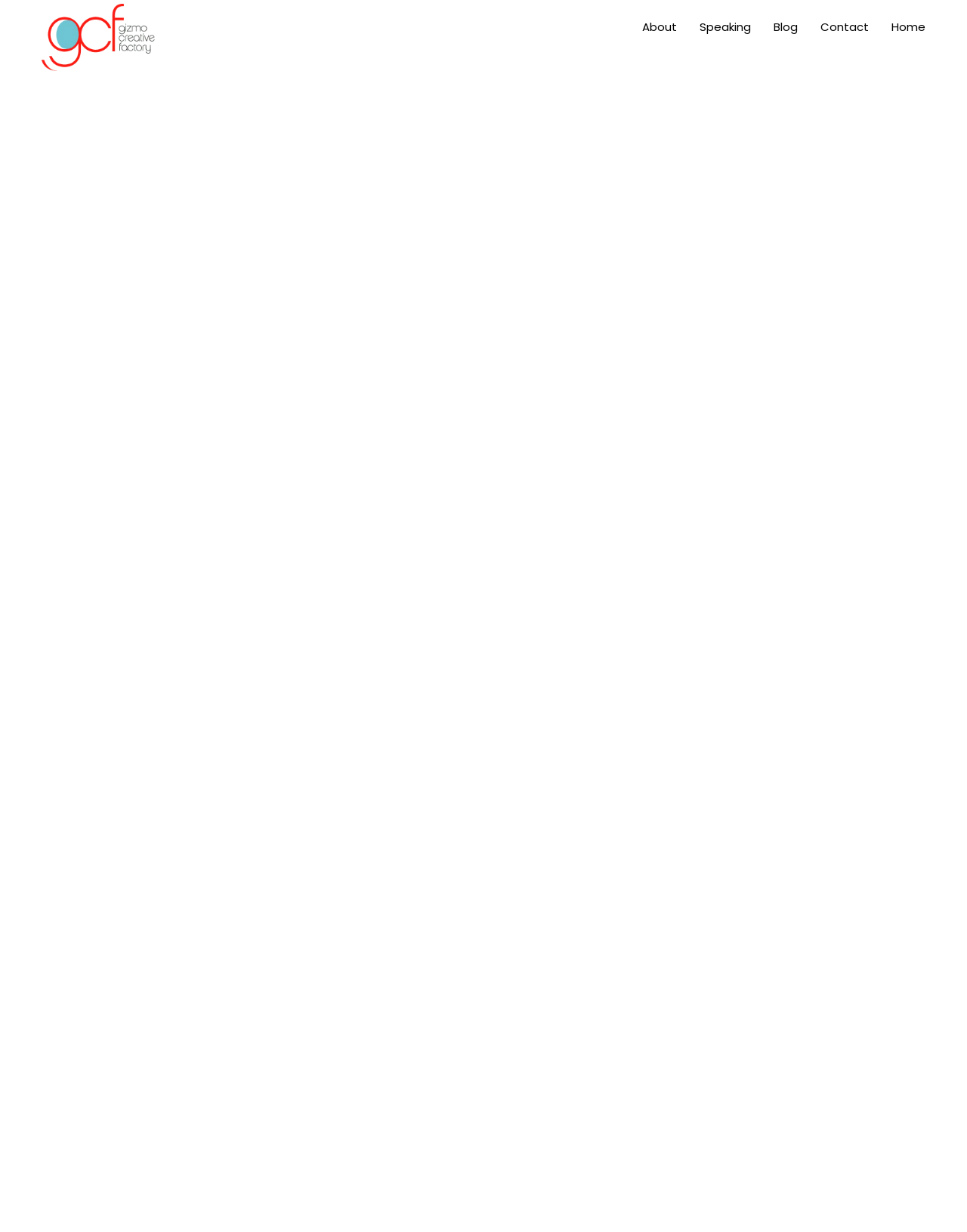Could you highlight the region that needs to be clicked to execute the instruction: "Learn more about website audit"?

[0.043, 0.943, 0.138, 0.958]